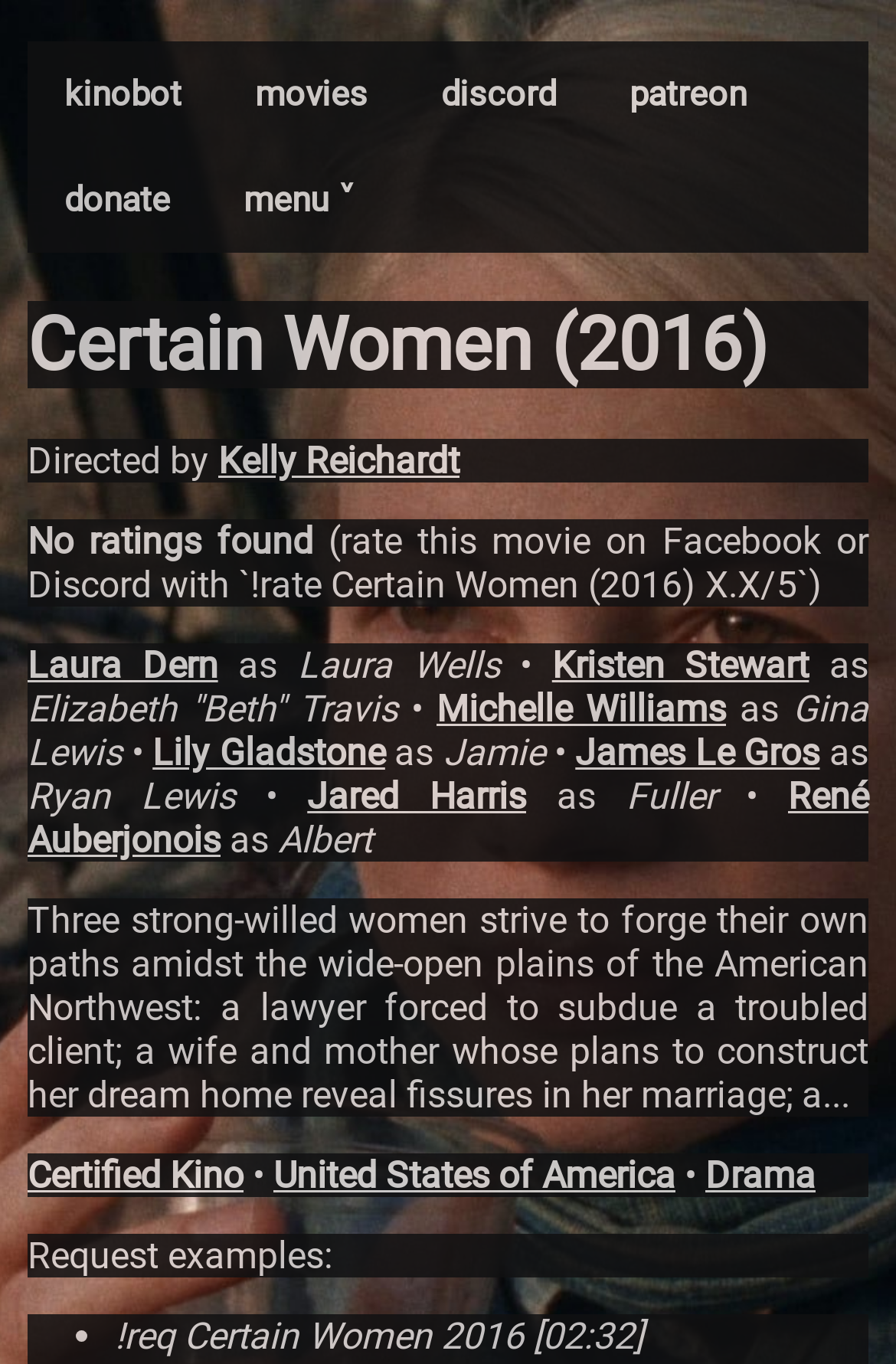Locate the bounding box coordinates of the item that should be clicked to fulfill the instruction: "Rate the movie by clicking on the 'Kelly Reichardt' link".

[0.244, 0.322, 0.513, 0.354]